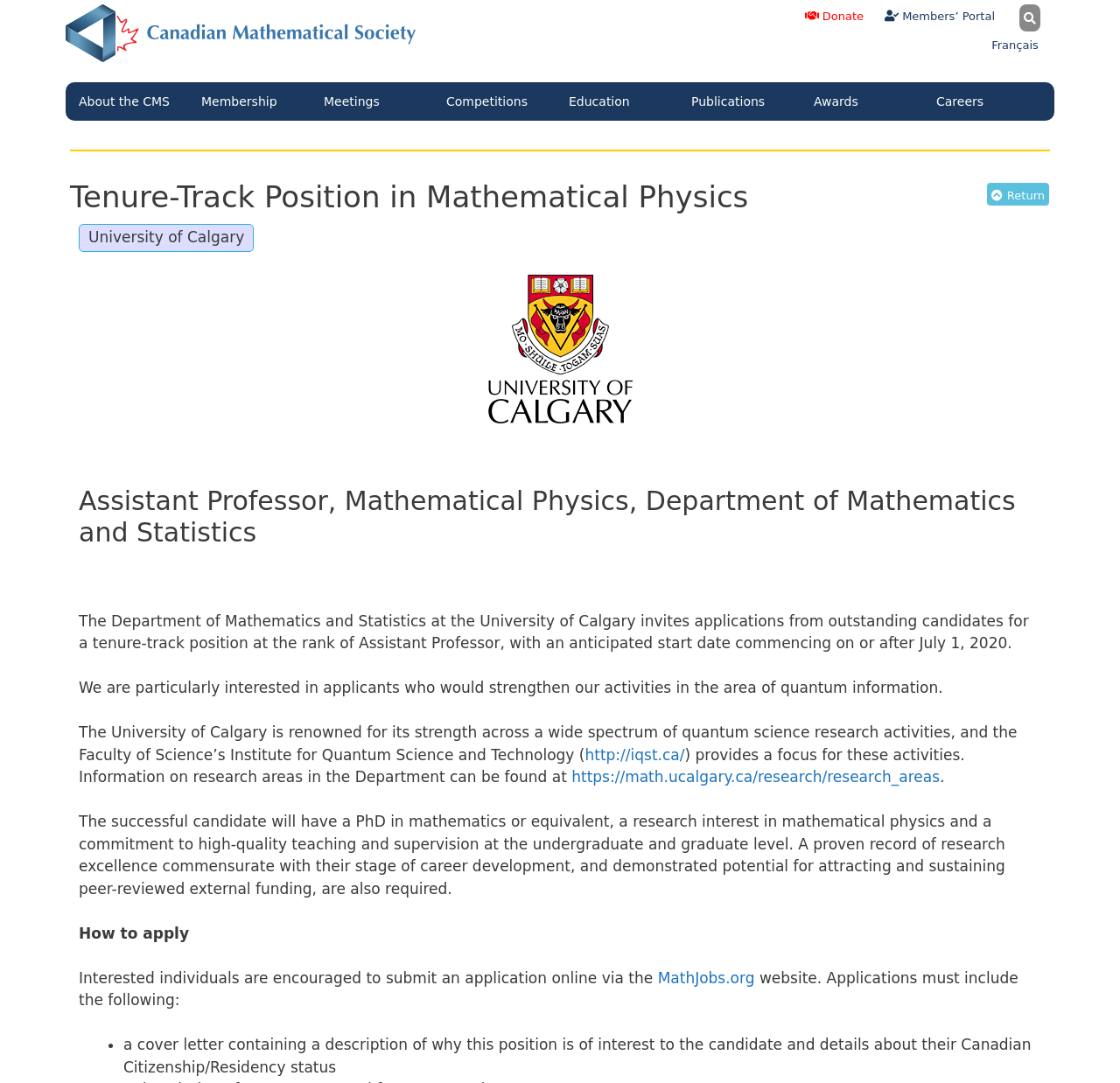Locate the bounding box coordinates of the item that should be clicked to fulfill the instruction: "Click the 'Home' link".

None